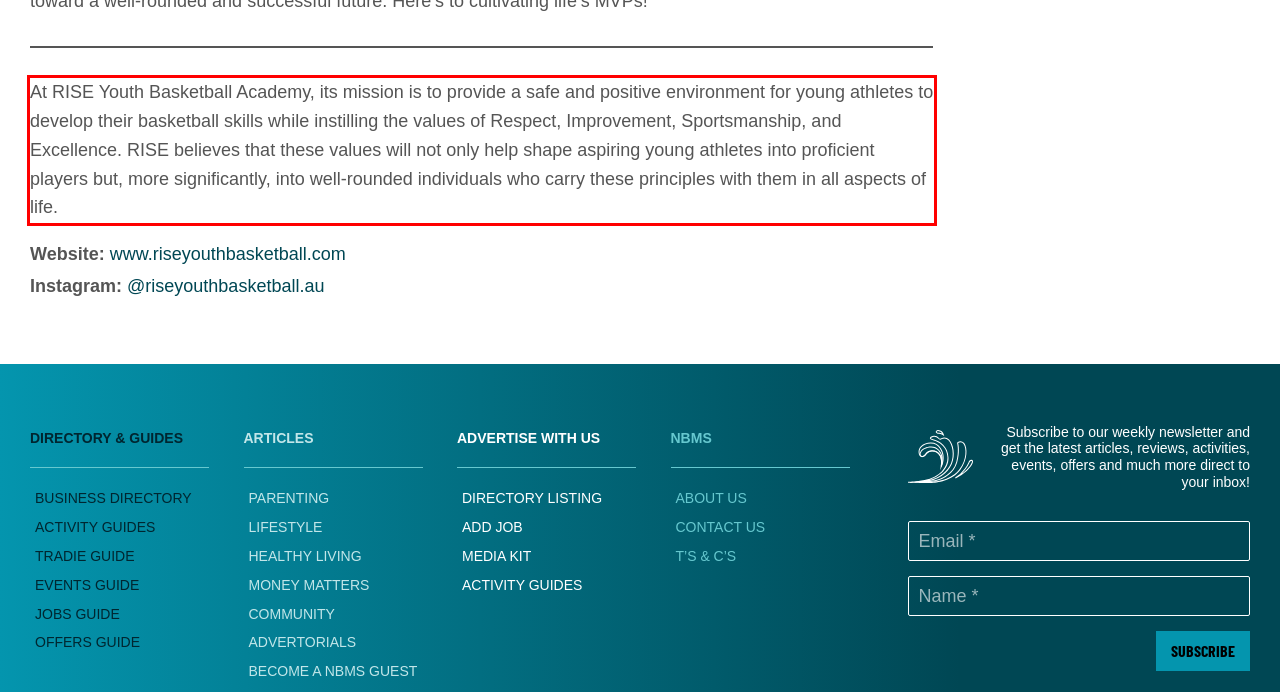With the provided screenshot of a webpage, locate the red bounding box and perform OCR to extract the text content inside it.

At RISE Youth Basketball Academy, its mission is to provide a safe and positive environment for young athletes to develop their basketball skills while instilling the values of Respect, Improvement, Sportsmanship, and Excellence. RISE believes that these values will not only help shape aspiring young athletes into proficient players but, more significantly, into well-rounded individuals who carry these principles with them in all aspects of life.